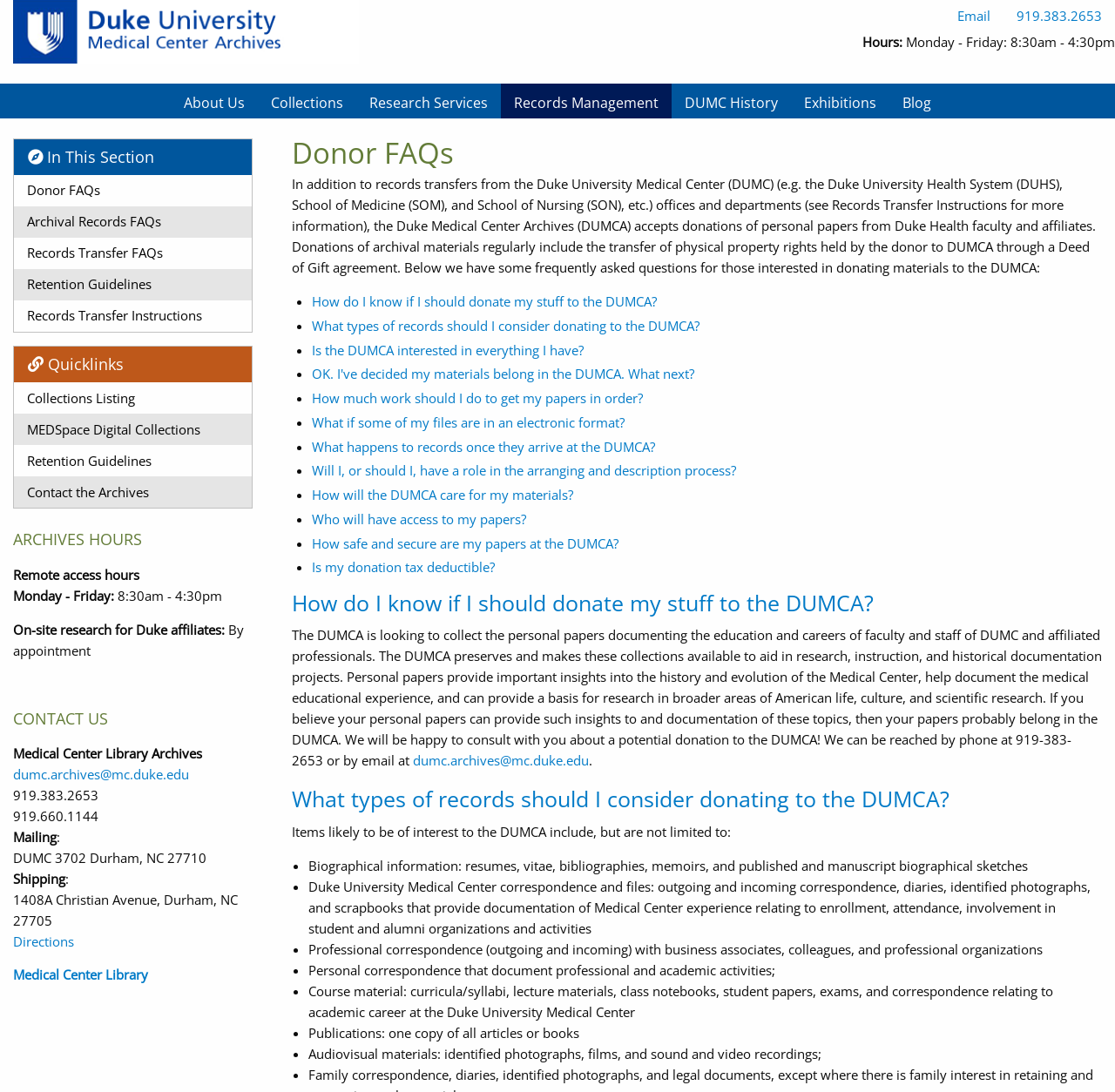Please determine the bounding box coordinates of the clickable area required to carry out the following instruction: "Learn about the DUMCA's hours". The coordinates must be four float numbers between 0 and 1, represented as [left, top, right, bottom].

[0.012, 0.478, 0.227, 0.511]